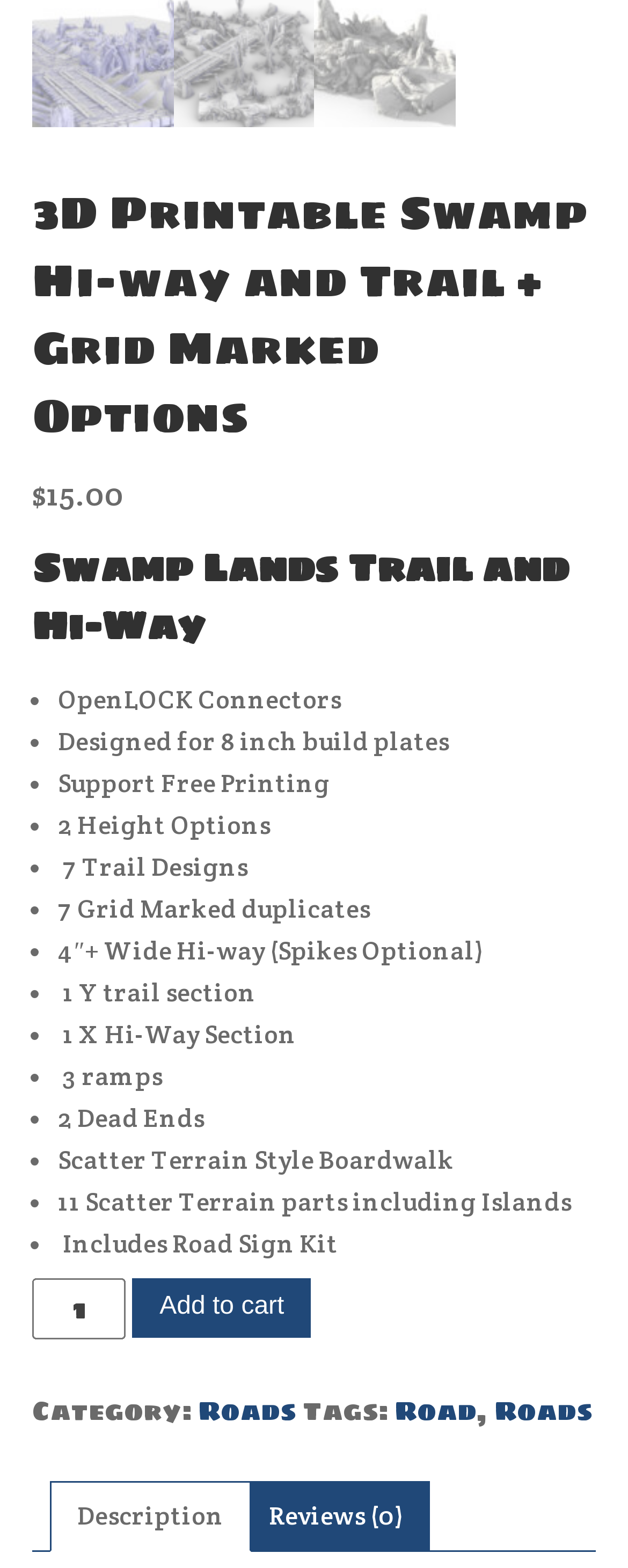What is the name of the product?
Relying on the image, give a concise answer in one word or a brief phrase.

3D Printable Swamp Hi-way and Trail + Grid Marked Options